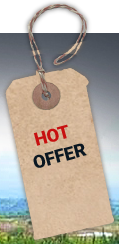What is the purpose of the tag design?
Based on the image, give a concise answer in the form of a single word or short phrase.

To attract customers